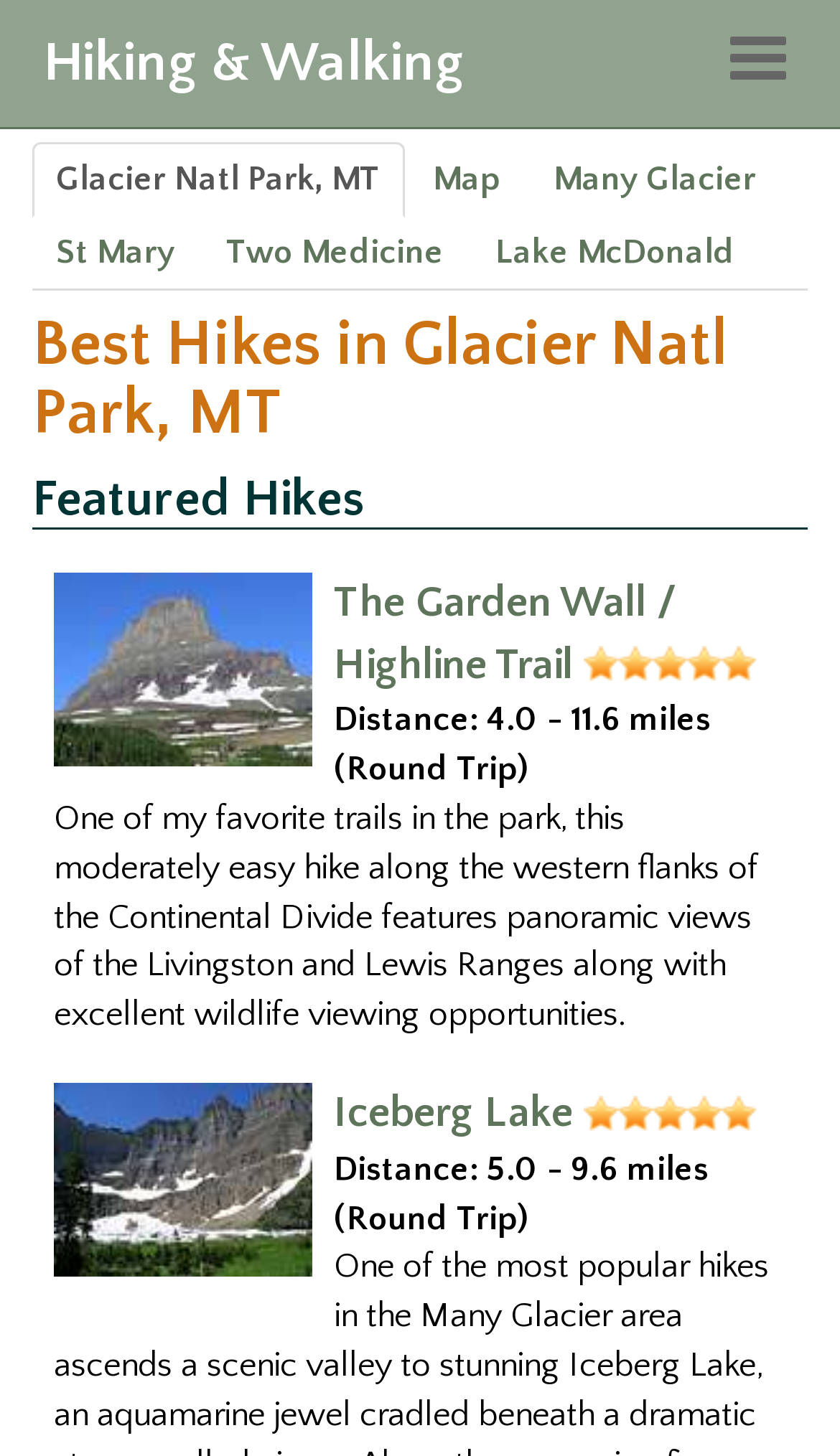Provide a single word or phrase answer to the question: 
What is the name of the mountain in the first image?

Clements Mountain